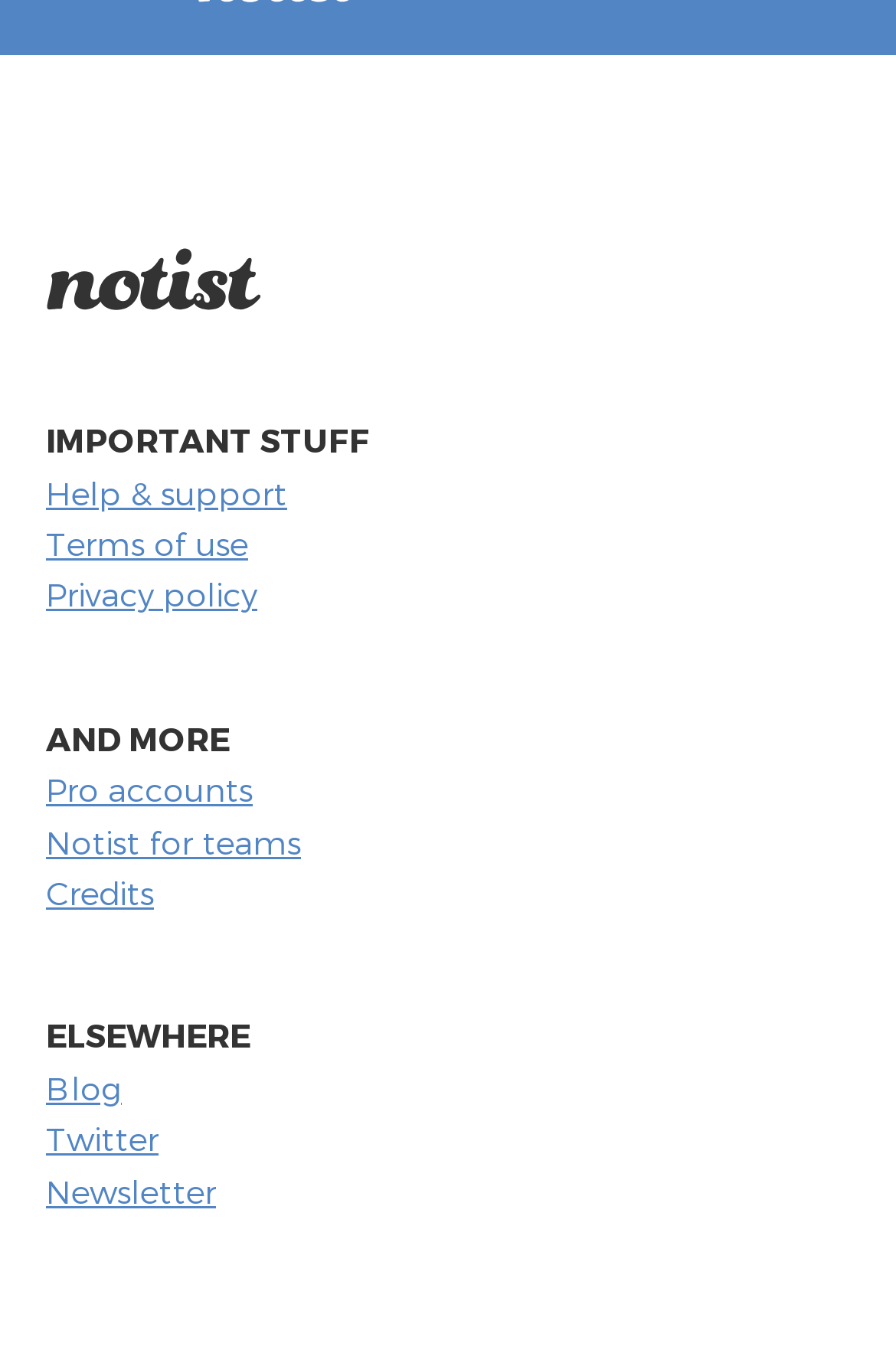Please mark the bounding box coordinates of the area that should be clicked to carry out the instruction: "Click on Notist".

[0.051, 0.204, 0.292, 0.233]